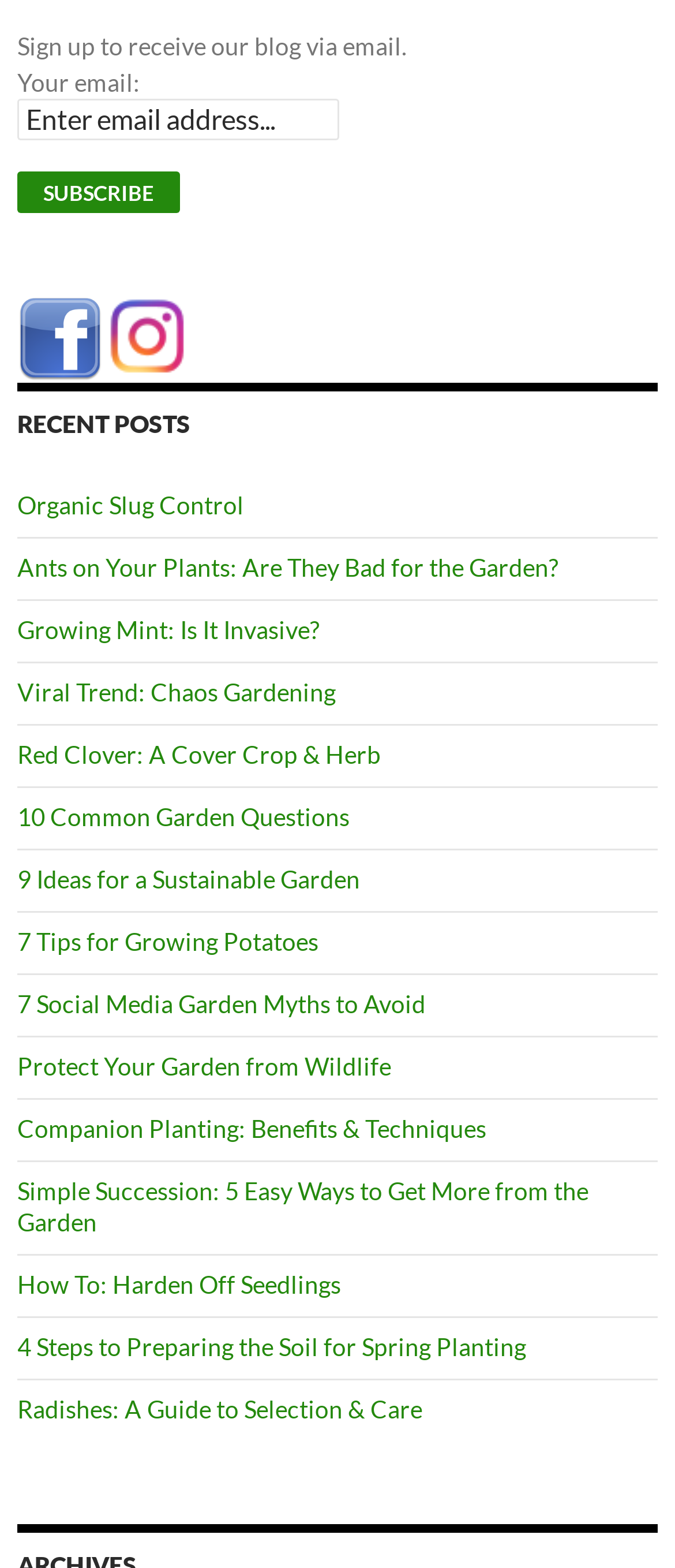Identify the bounding box for the UI element described as: "name="subscribe" value="Subscribe"". The coordinates should be four float numbers between 0 and 1, i.e., [left, top, right, bottom].

[0.026, 0.109, 0.267, 0.136]